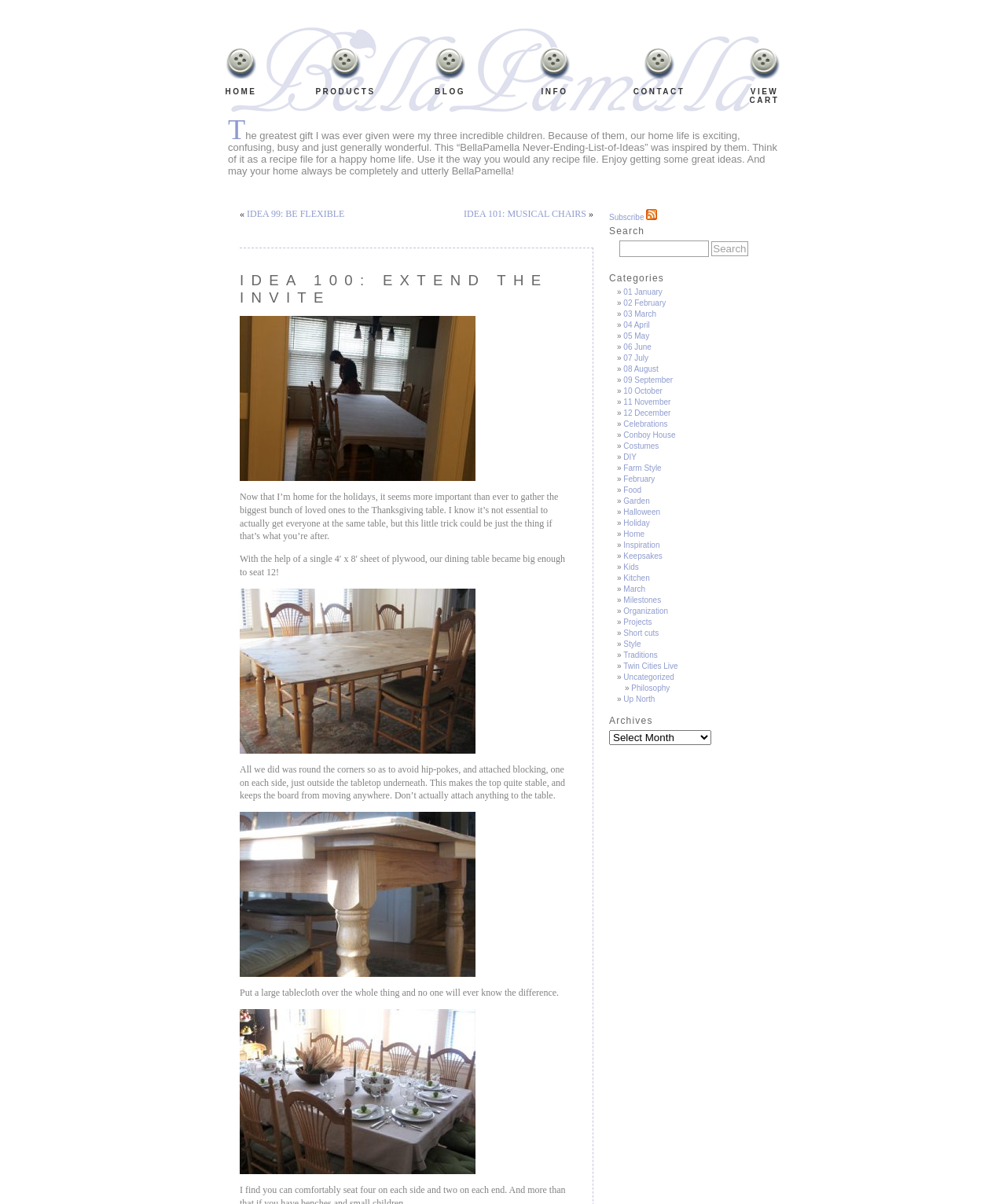Can you identify the bounding box coordinates of the clickable region needed to carry out this instruction: 'Search for something'? The coordinates should be four float numbers within the range of 0 to 1, stated as [left, top, right, bottom].

[0.616, 0.2, 0.705, 0.213]